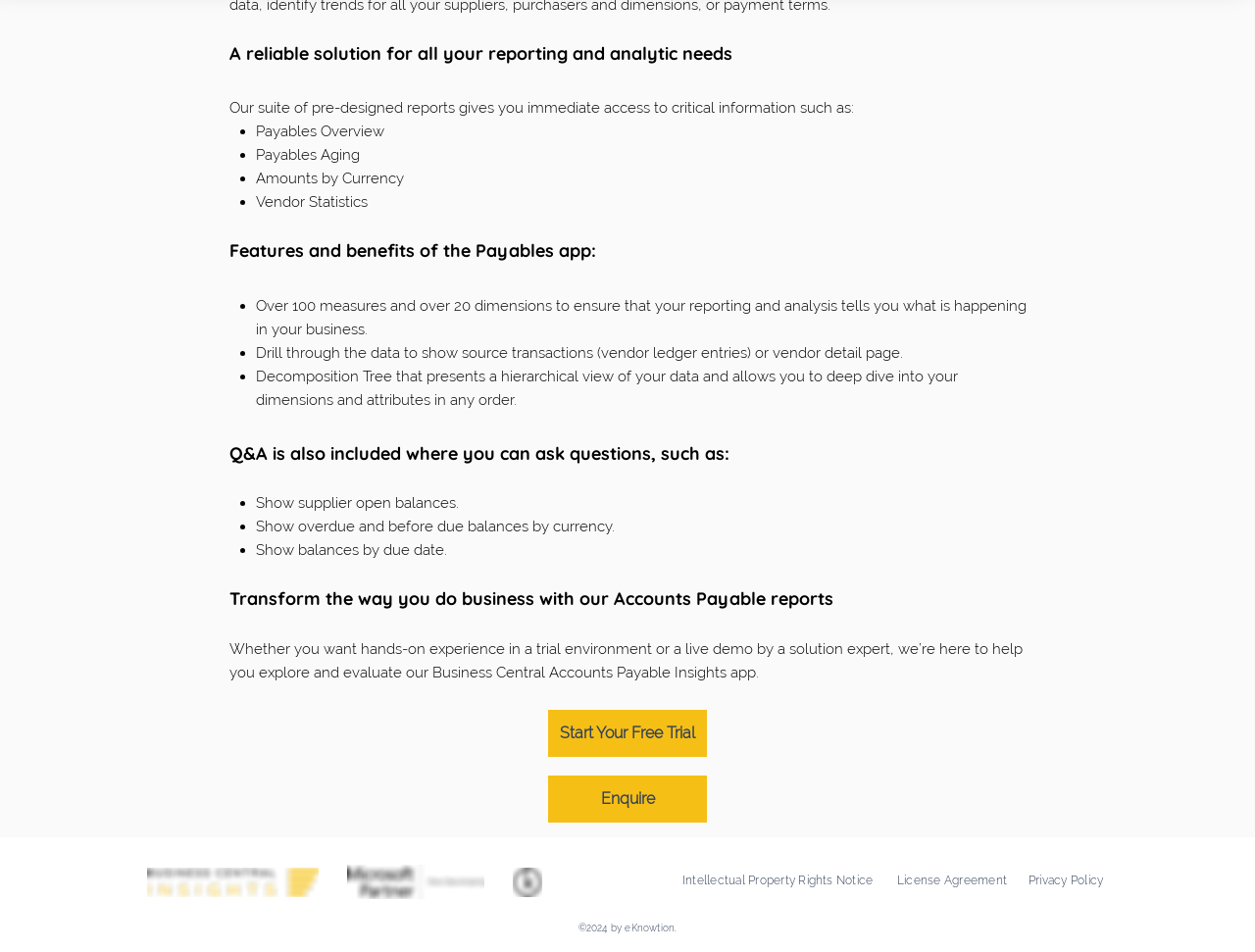Please identify the bounding box coordinates of the clickable area that will allow you to execute the instruction: "Click the 'Start Your Free Trial' link".

[0.437, 0.746, 0.563, 0.795]